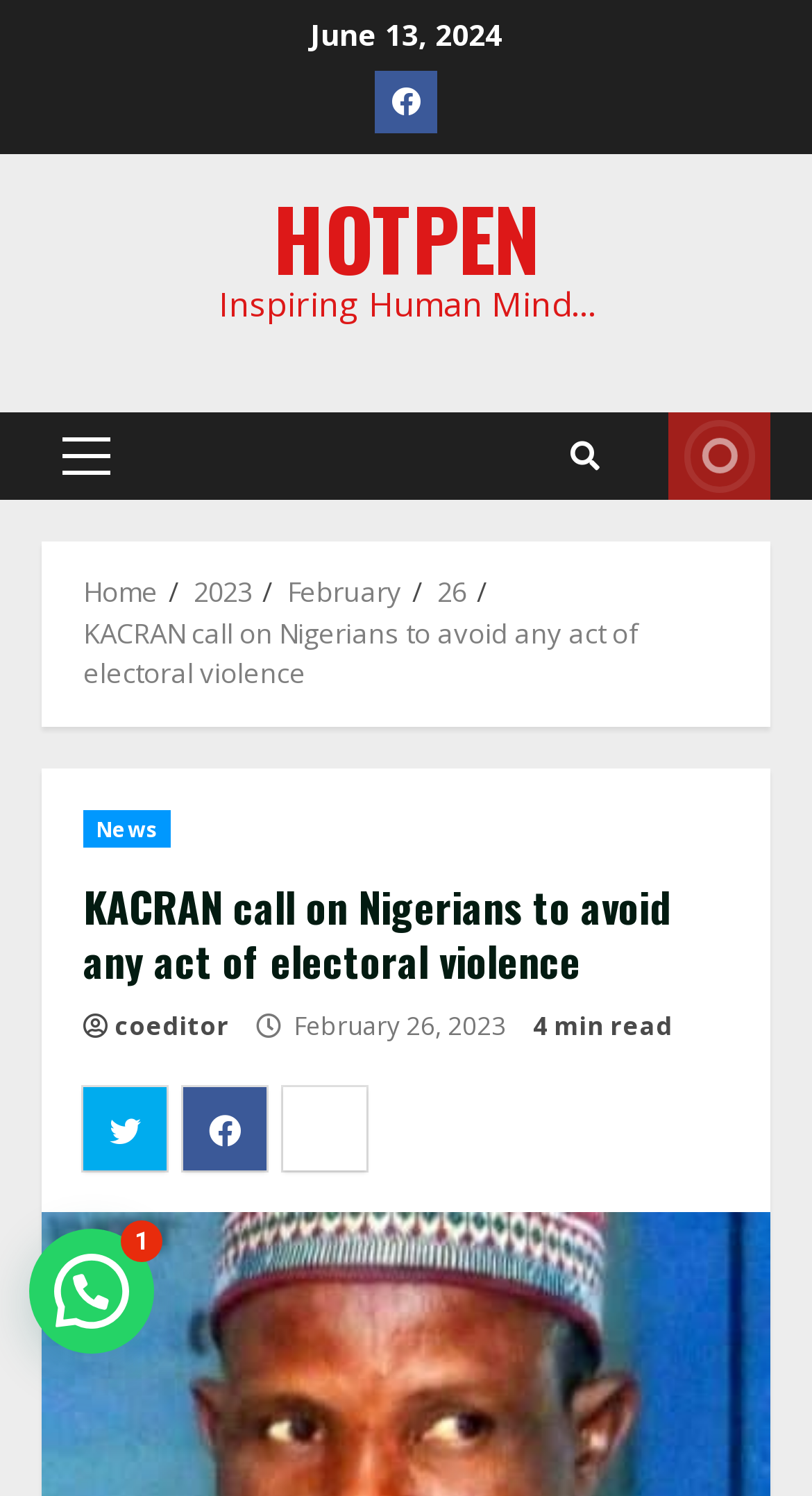Based on the element description: "26", identify the bounding box coordinates for this UI element. The coordinates must be four float numbers between 0 and 1, listed as [left, top, right, bottom].

[0.538, 0.383, 0.574, 0.408]